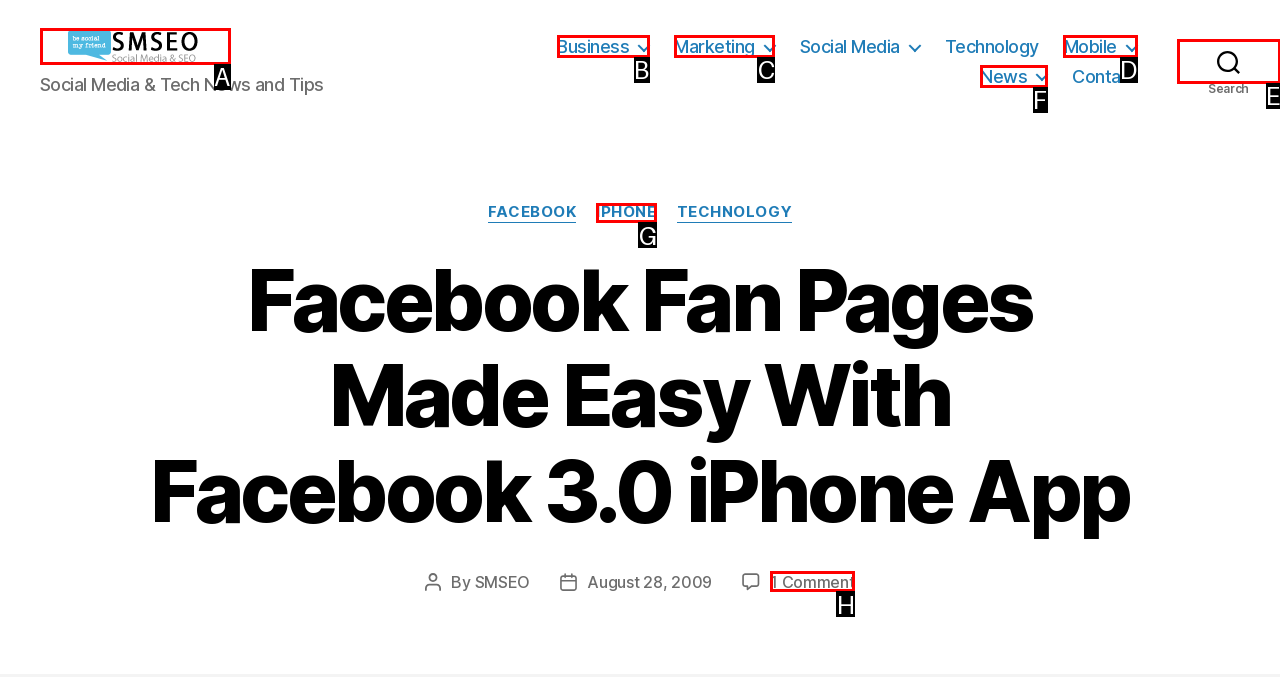Identify the correct UI element to click on to achieve the following task: Click on the 'BOOK CONSULT' button Respond with the corresponding letter from the given choices.

None